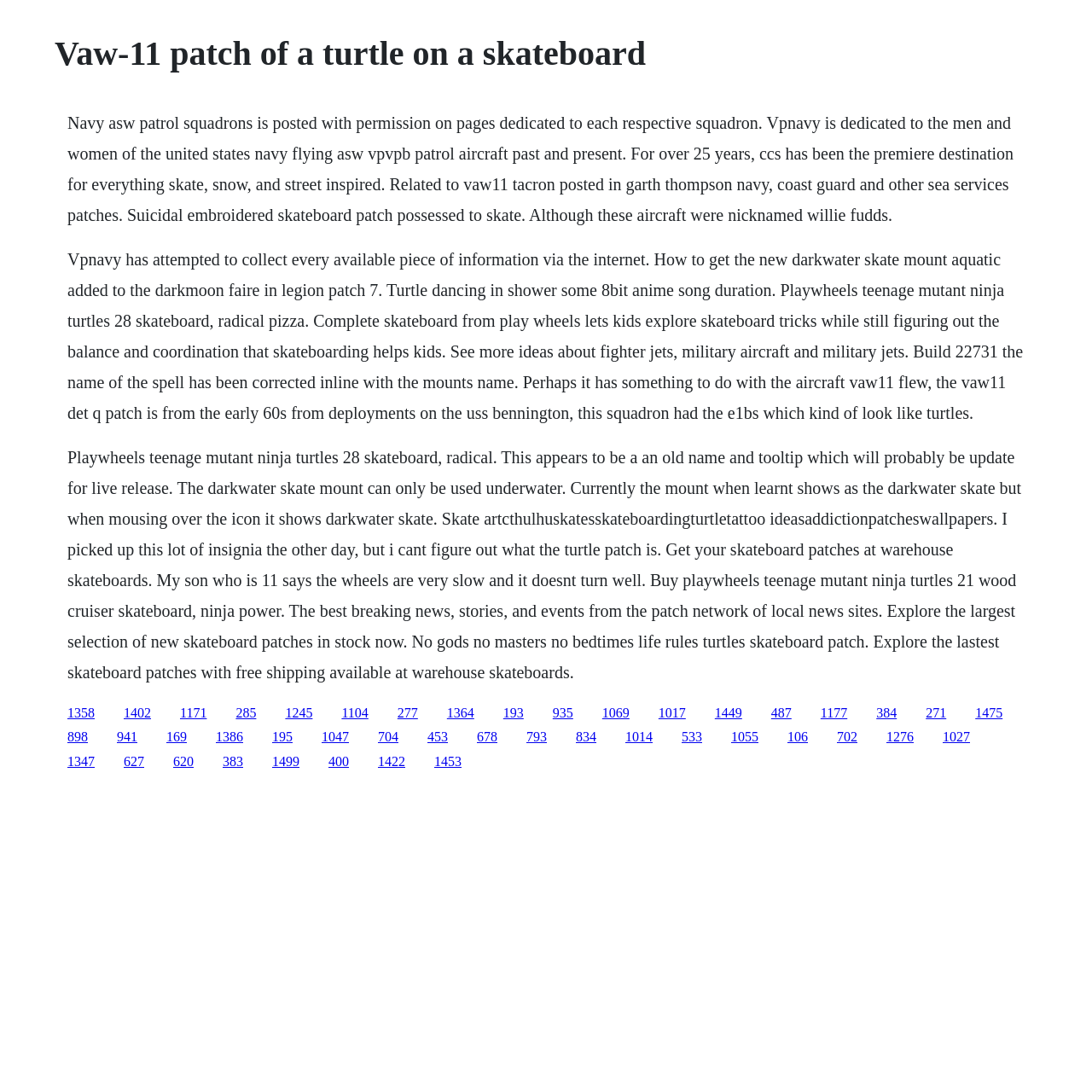Produce an extensive caption that describes everything on the webpage.

This webpage appears to be a collection of information and resources related to skateboarding and patches, with a focus on the VAW-11 patch of a turtle on a skateboard. 

At the top of the page, there is a heading with the title "Vaw-11 patch of a turtle on a skateboard". Below the heading, there are three blocks of text that provide information about the VAW-11 patch, its history, and its connection to the US Navy and skateboarding. The text also mentions other related topics, such as military aircraft and patches.

On the right side of the page, there are numerous links, arranged in a vertical column, that appear to be related to skateboarding, patches, and other topics mentioned in the text. There are over 40 links in total, each with a unique identifier and a brief description.

The overall layout of the page is dense, with a focus on providing a large amount of information and resources to the user. The text and links are arranged in a way that suggests a comprehensive and detailed exploration of the topic.